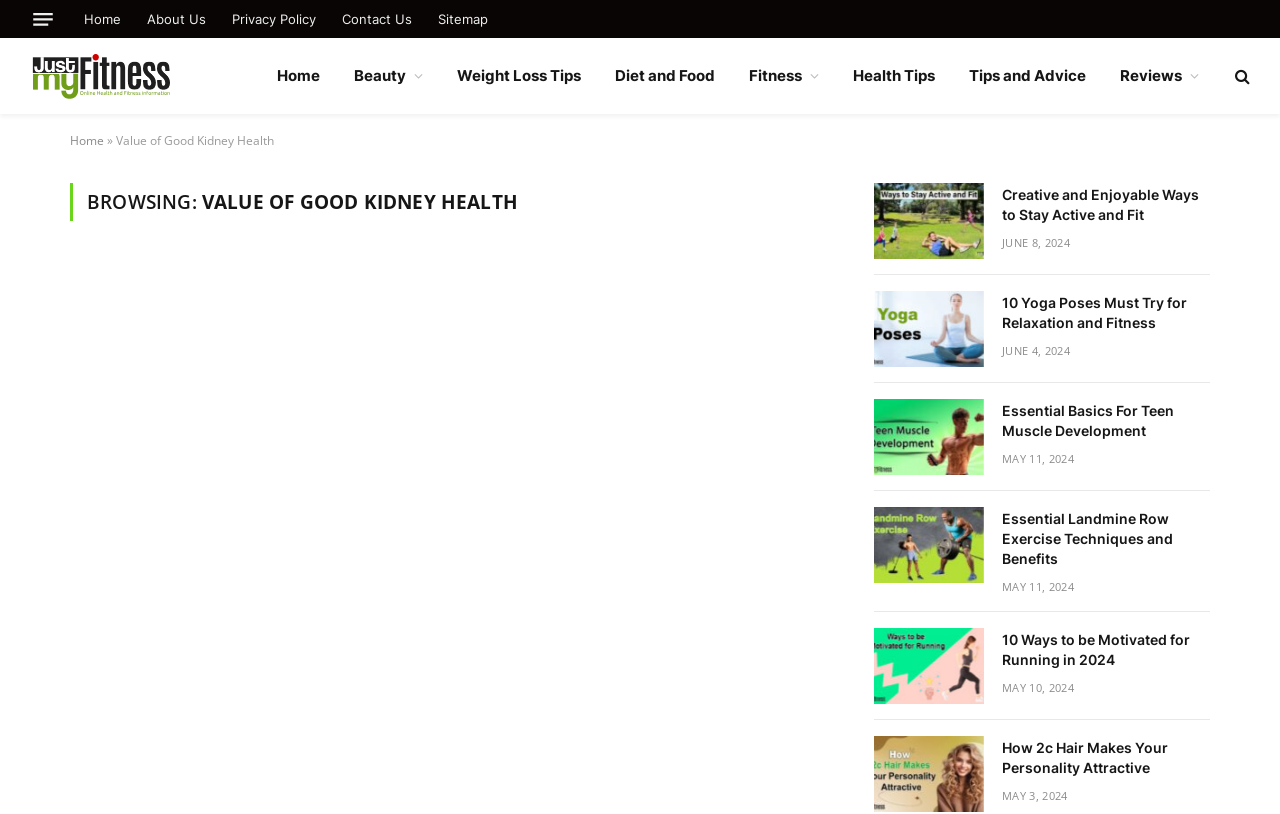Determine the bounding box for the described UI element: "Health Tips".

[0.653, 0.047, 0.744, 0.14]